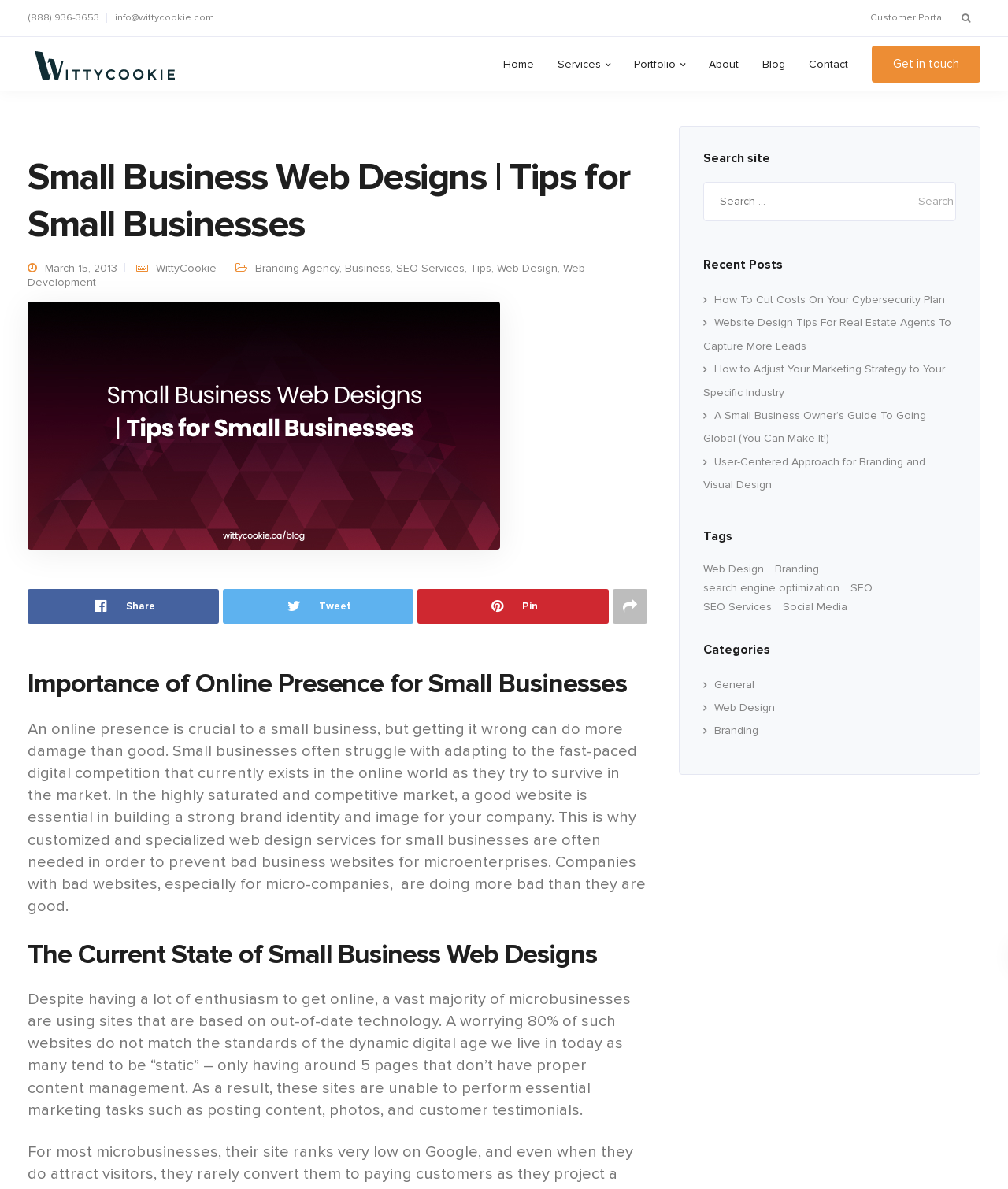Use a single word or phrase to answer the question:
What is the phone number to contact?

(888) 936-3653